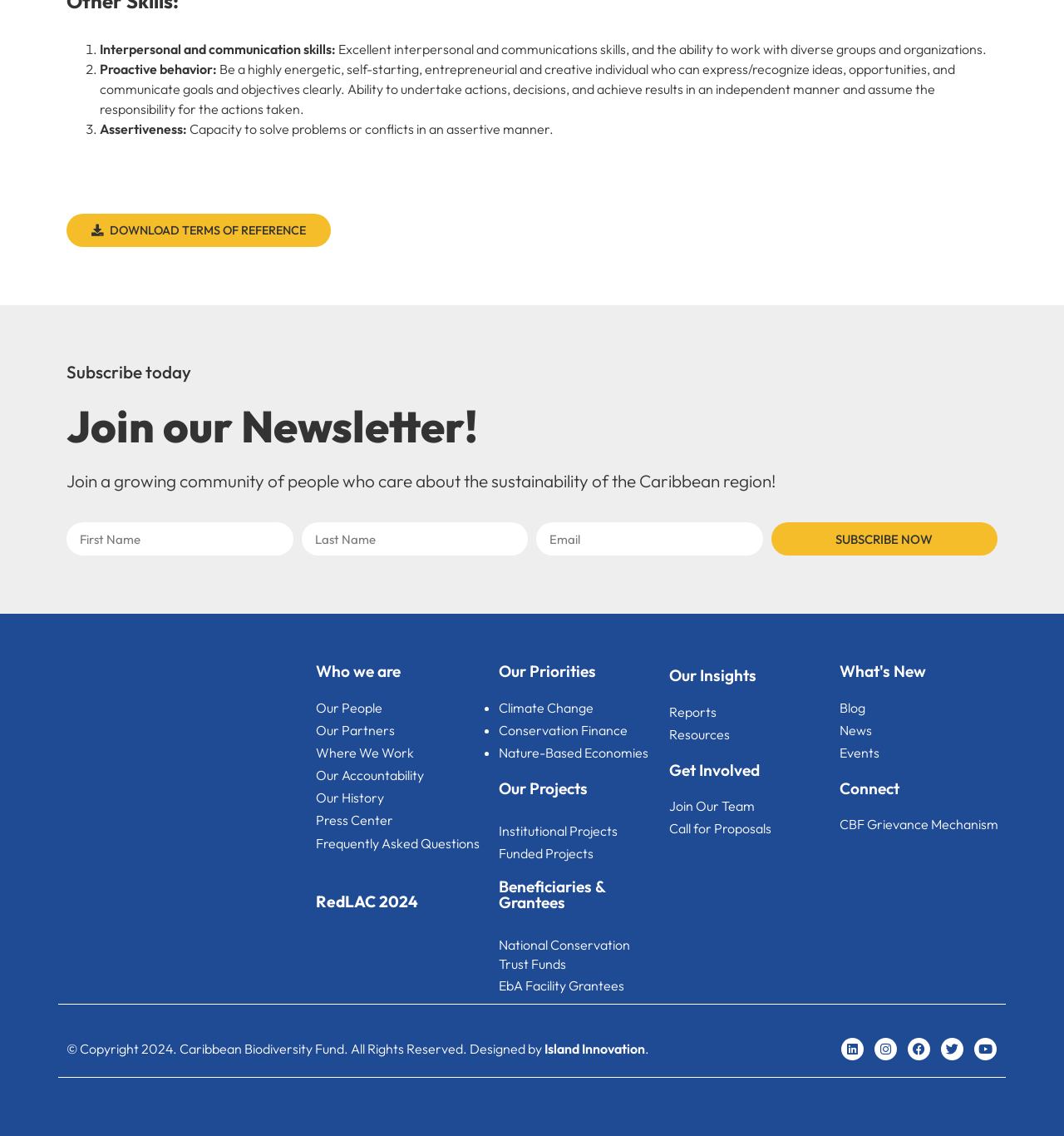Respond with a single word or short phrase to the following question: 
How many social media links are there?

5